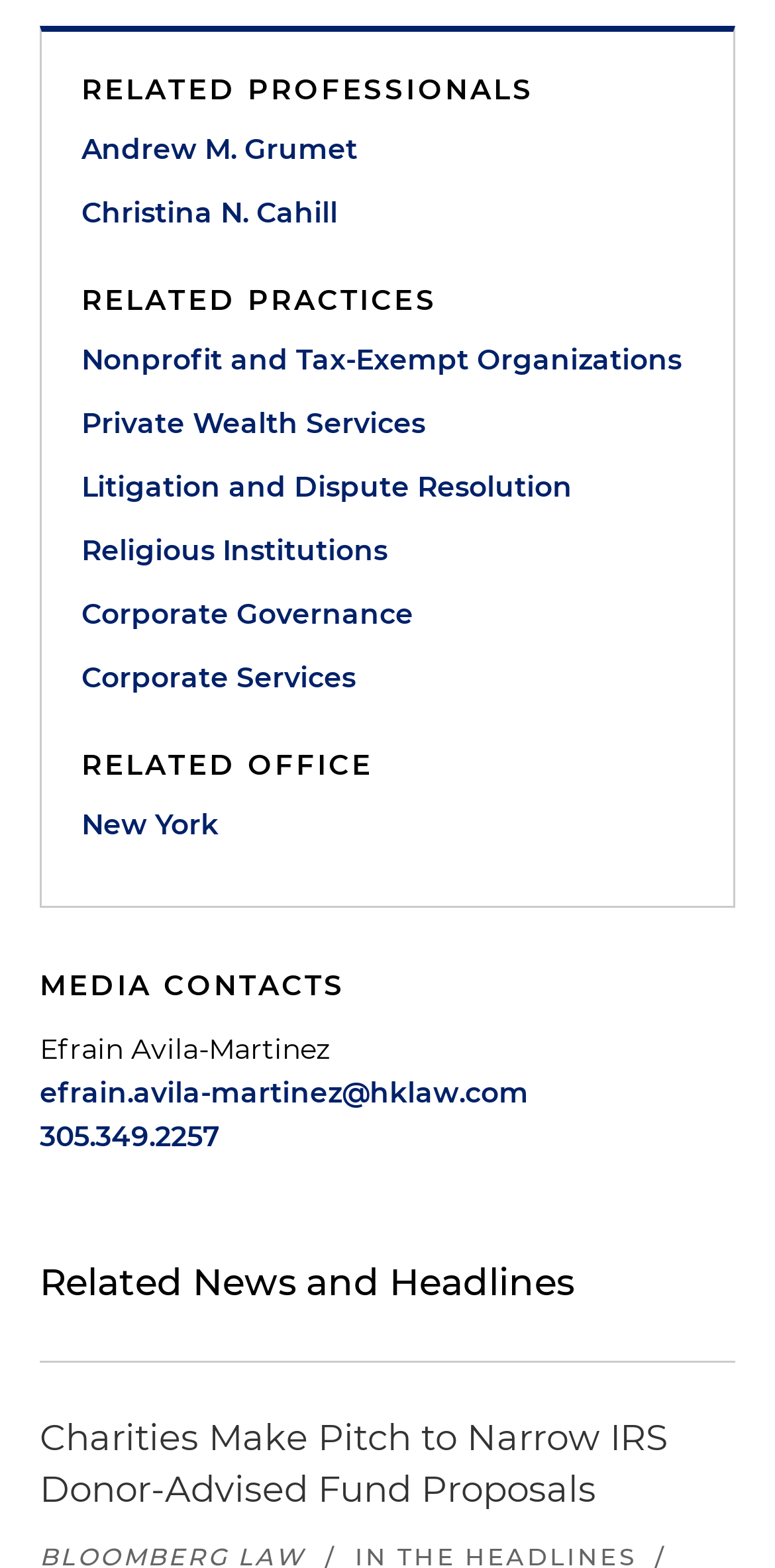Find the bounding box coordinates of the element you need to click on to perform this action: 'Check Accessibility'. The coordinates should be represented by four float values between 0 and 1, in the format [left, top, right, bottom].

None